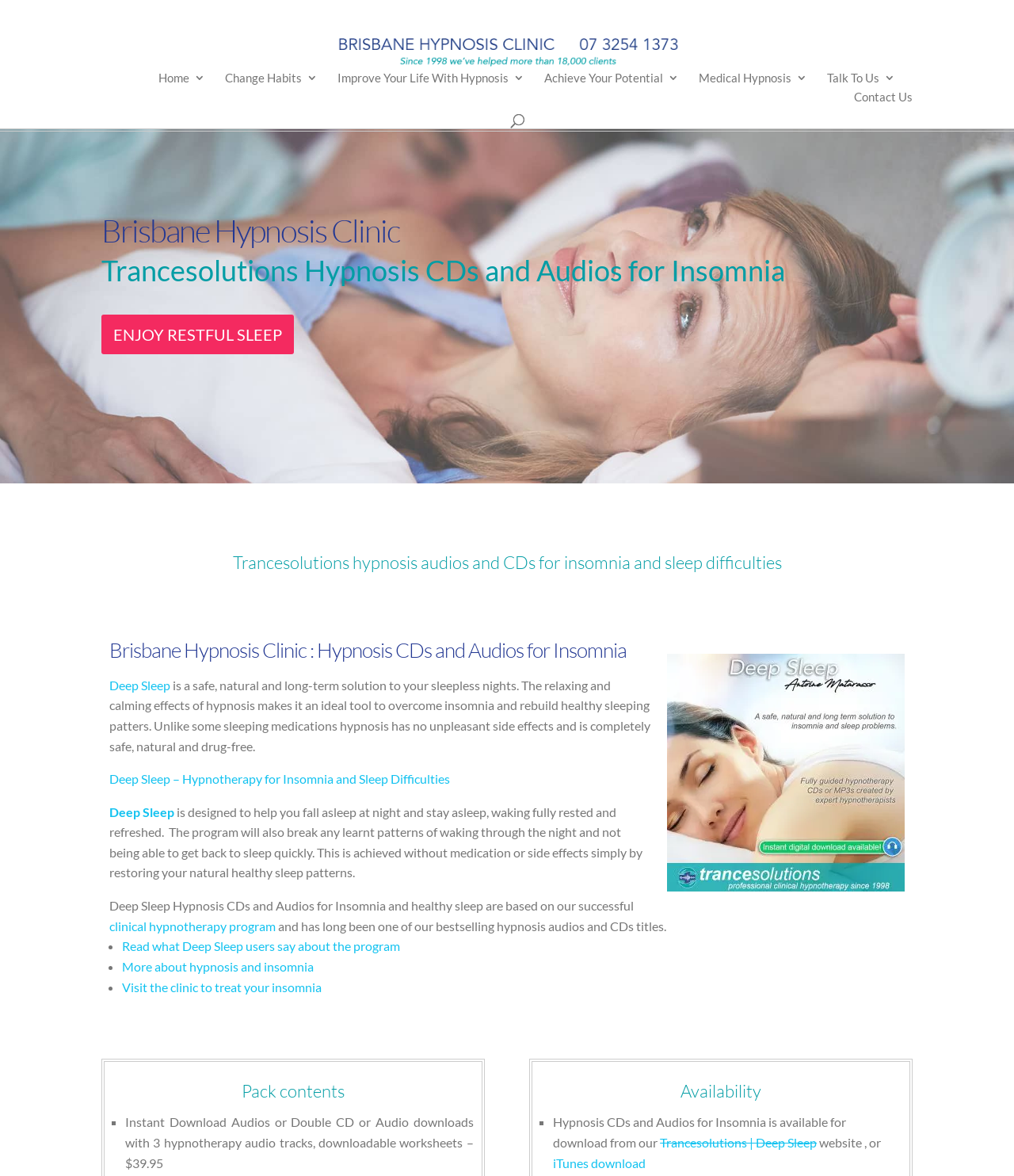Please find the bounding box coordinates of the clickable region needed to complete the following instruction: "Download Hypnosis CDs and Audios for Insomnia". The bounding box coordinates must consist of four float numbers between 0 and 1, i.e., [left, top, right, bottom].

[0.651, 0.965, 0.806, 0.978]